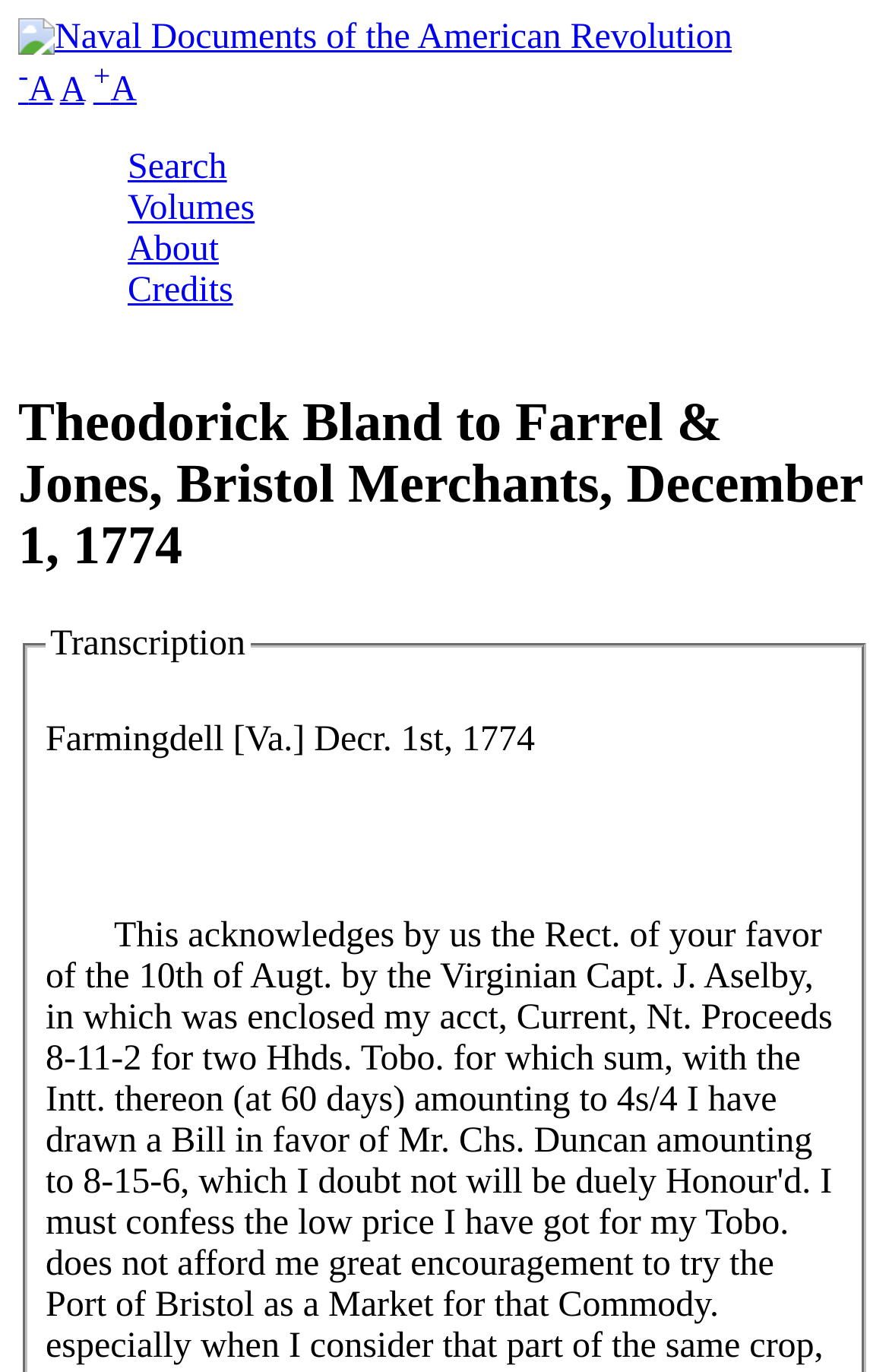Locate the bounding box coordinates of the clickable area needed to fulfill the instruction: "Zoom in".

[0.105, 0.052, 0.154, 0.08]